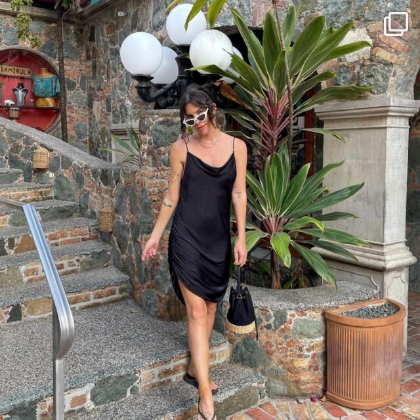Offer a detailed explanation of what is happening in the image.

The image showcases a stylish individual gracefully walking down a stone staircase surrounded by lush greenery and iconic round light fixtures. She exudes effortless elegance in a sleek black satin dress, which clings beautifully to her figure, revealing a chic yet relaxed vibe. Complementing her outfit, she dons trendy sunglasses that add a playful touch to her look. In one hand, she carries a small black handbag, ideal for a casual outing. The setting, with its rustic stone walls and tropical foliage, creates a perfect backdrop that enhances her sophisticated style, reminiscent of laid-back summer days and fashionable escapades. This visual captures not just an outfit but a mood of confidence and modern chicness, likely inspired by spring trends.